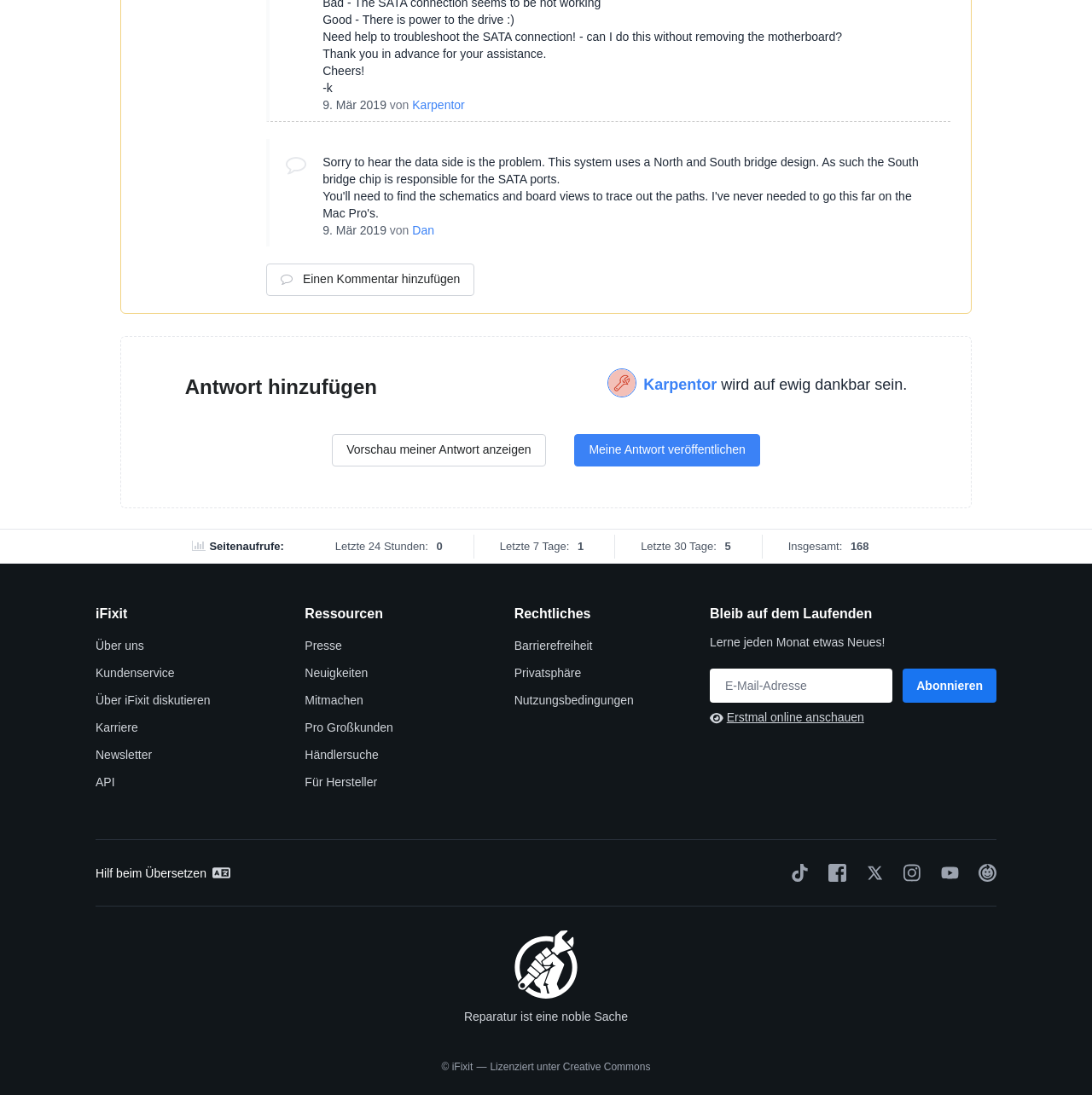Highlight the bounding box coordinates of the element that should be clicked to carry out the following instruction: "Preview my answer". The coordinates must be given as four float numbers ranging from 0 to 1, i.e., [left, top, right, bottom].

[0.304, 0.396, 0.5, 0.426]